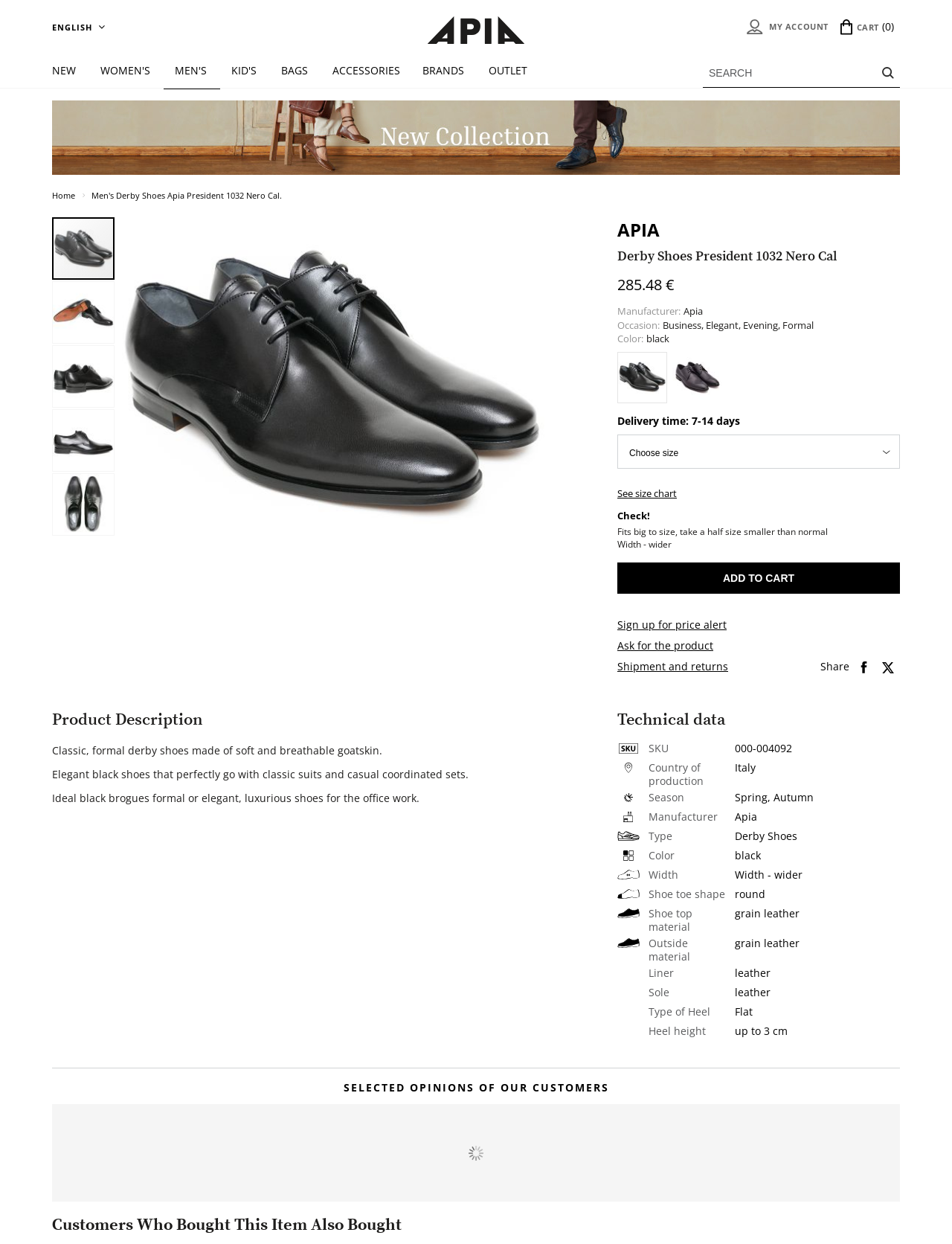Please specify the bounding box coordinates of the clickable region necessary for completing the following instruction: "Select English language". The coordinates must consist of four float numbers between 0 and 1, i.e., [left, top, right, bottom].

[0.055, 0.016, 0.11, 0.028]